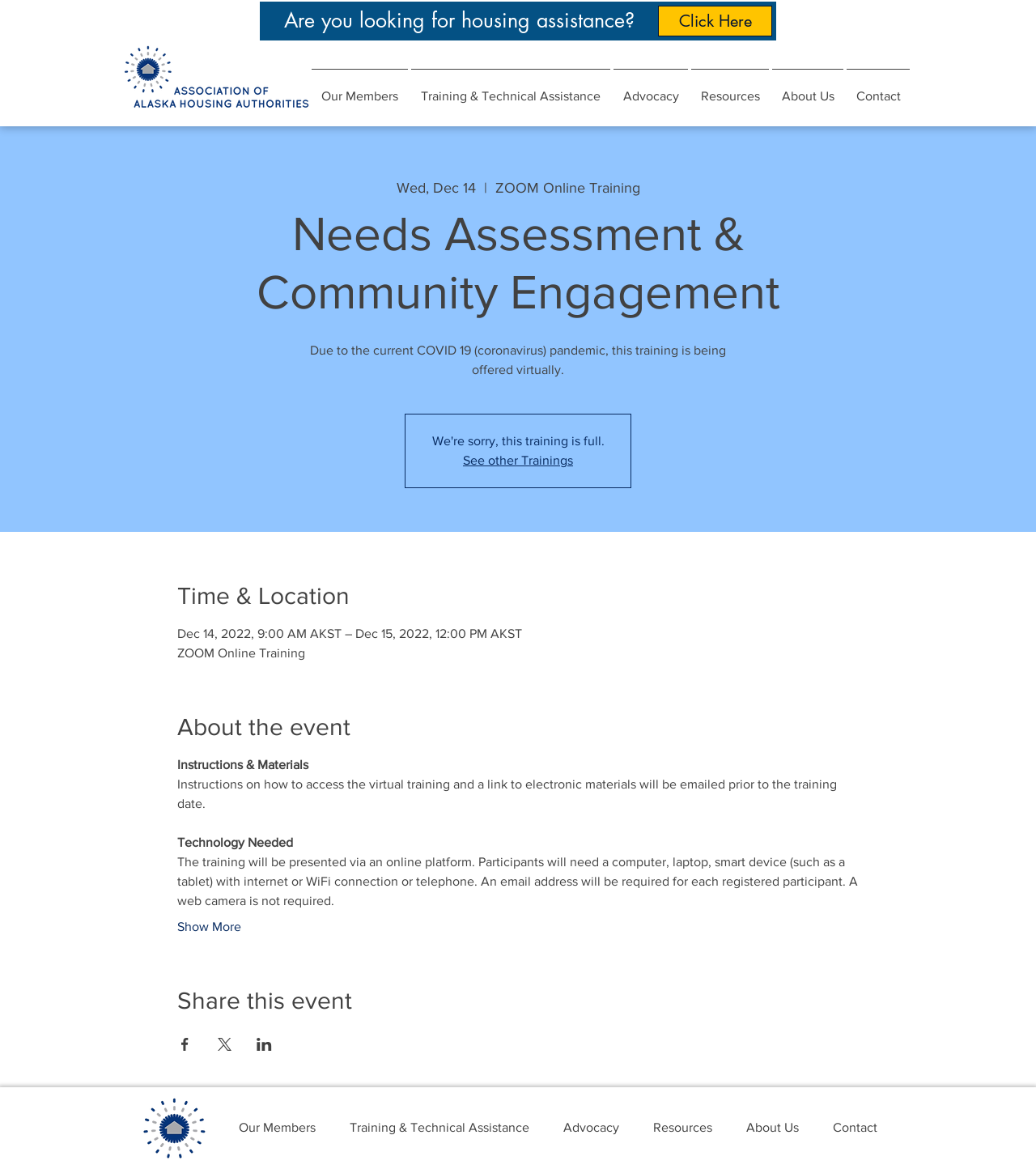Please indicate the bounding box coordinates of the element's region to be clicked to achieve the instruction: "Click the 'Click Here' link". Provide the coordinates as four float numbers between 0 and 1, i.e., [left, top, right, bottom].

[0.635, 0.005, 0.745, 0.031]